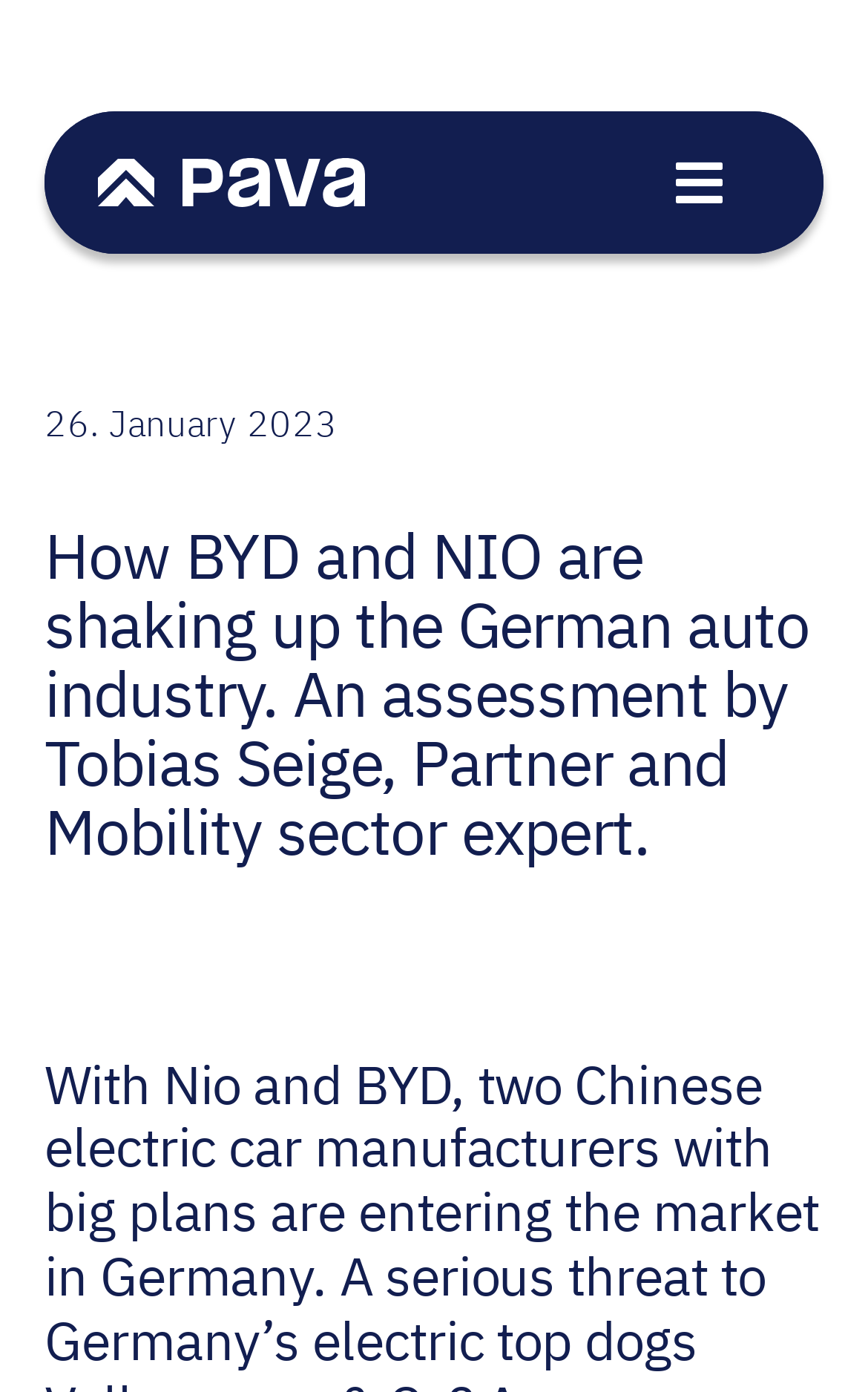Find the bounding box of the web element that fits this description: "Contact".

[0.113, 0.563, 0.887, 0.627]